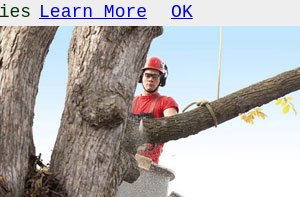Using a single word or phrase, answer the following question: 
What is the primary concern in tree maintenance?

Safety